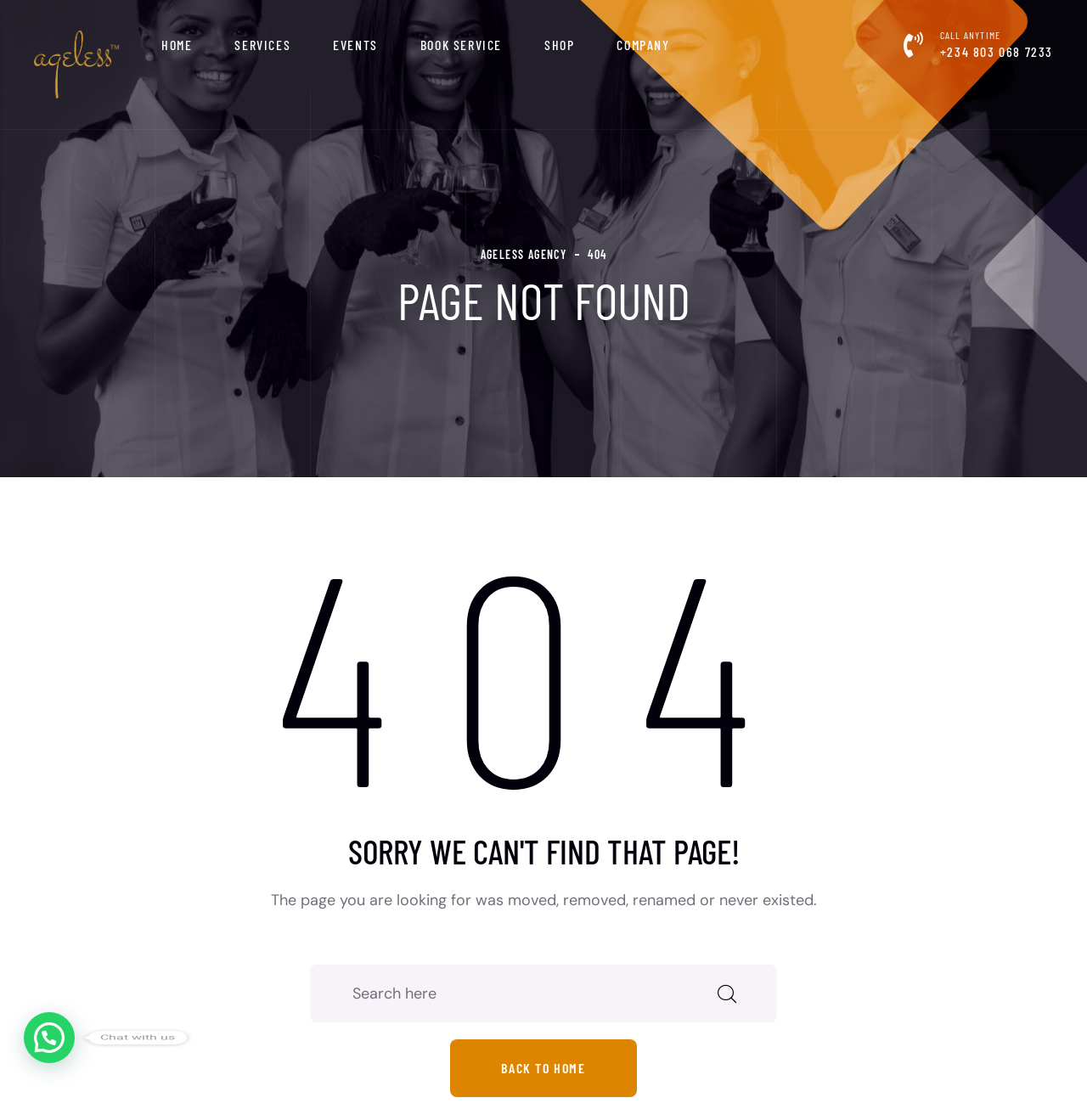What is the phone number provided?
Based on the image, answer the question in a detailed manner.

The phone number is provided in the top-right corner of the webpage, where it is written as '+234 803 068 7233' and is also a clickable link.